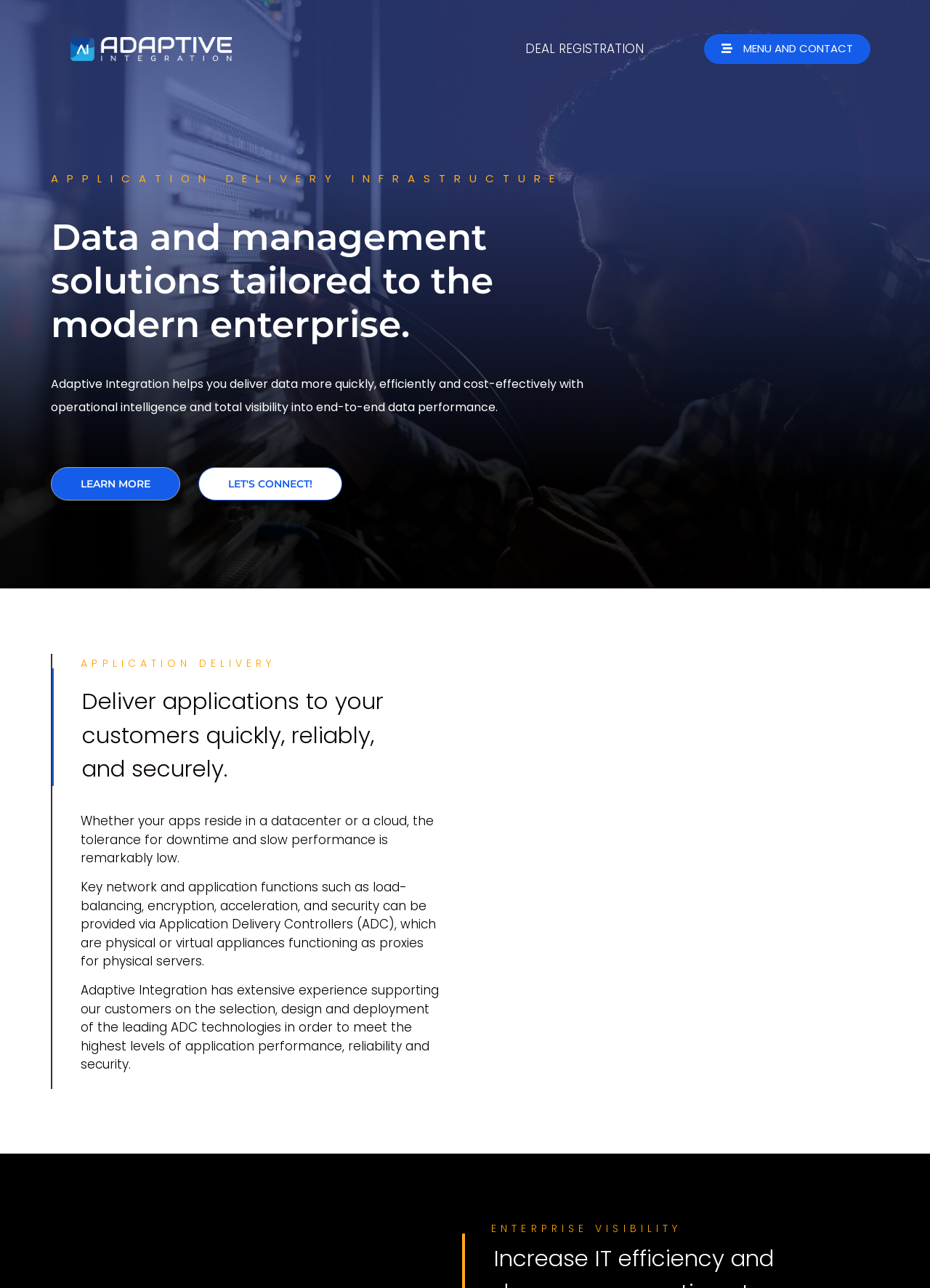Show the bounding box coordinates for the HTML element described as: "Let's connect!".

[0.213, 0.363, 0.368, 0.389]